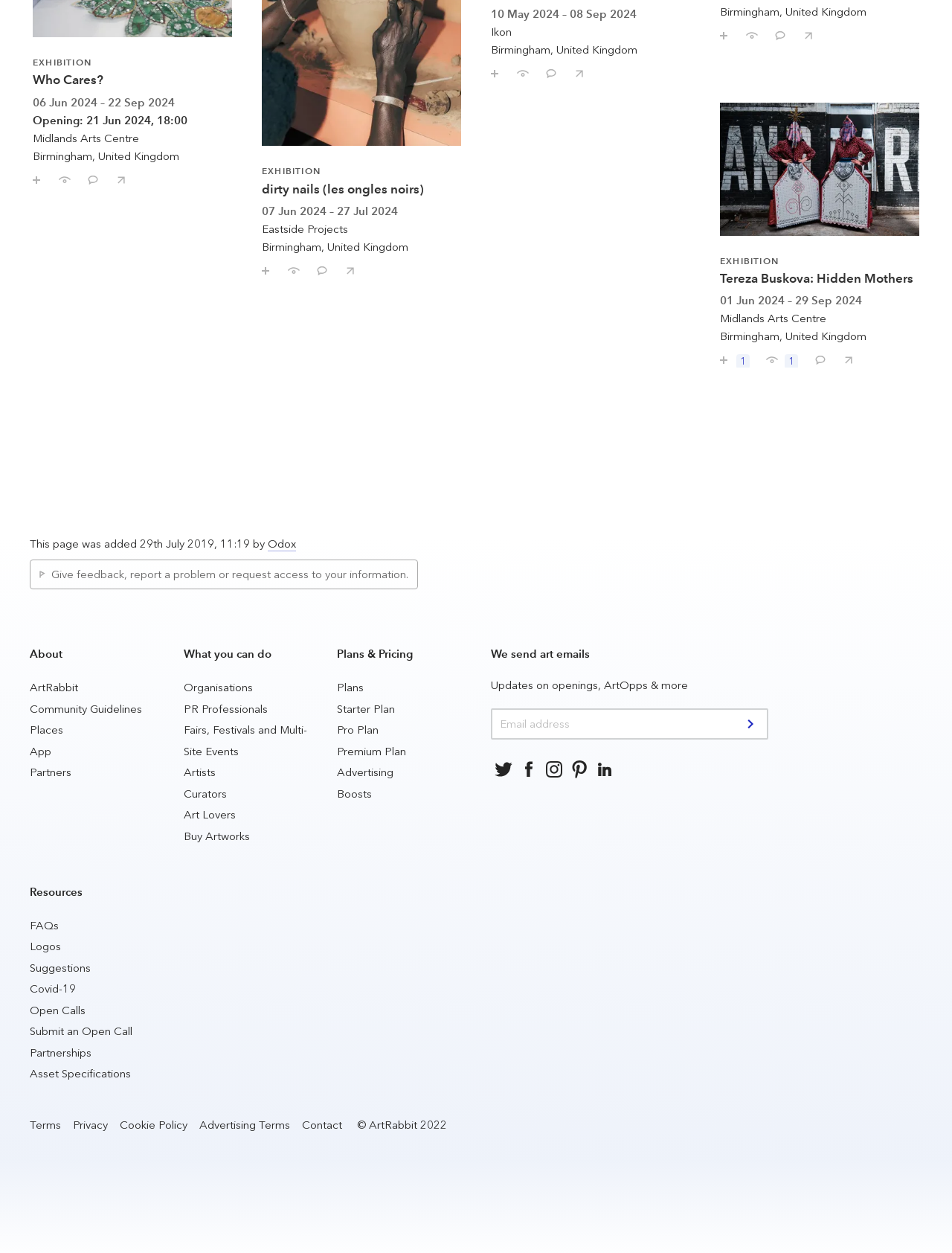What is the name of the exhibition on the right side?
From the image, respond using a single word or phrase.

Tereza Buskova: Hidden Mothers